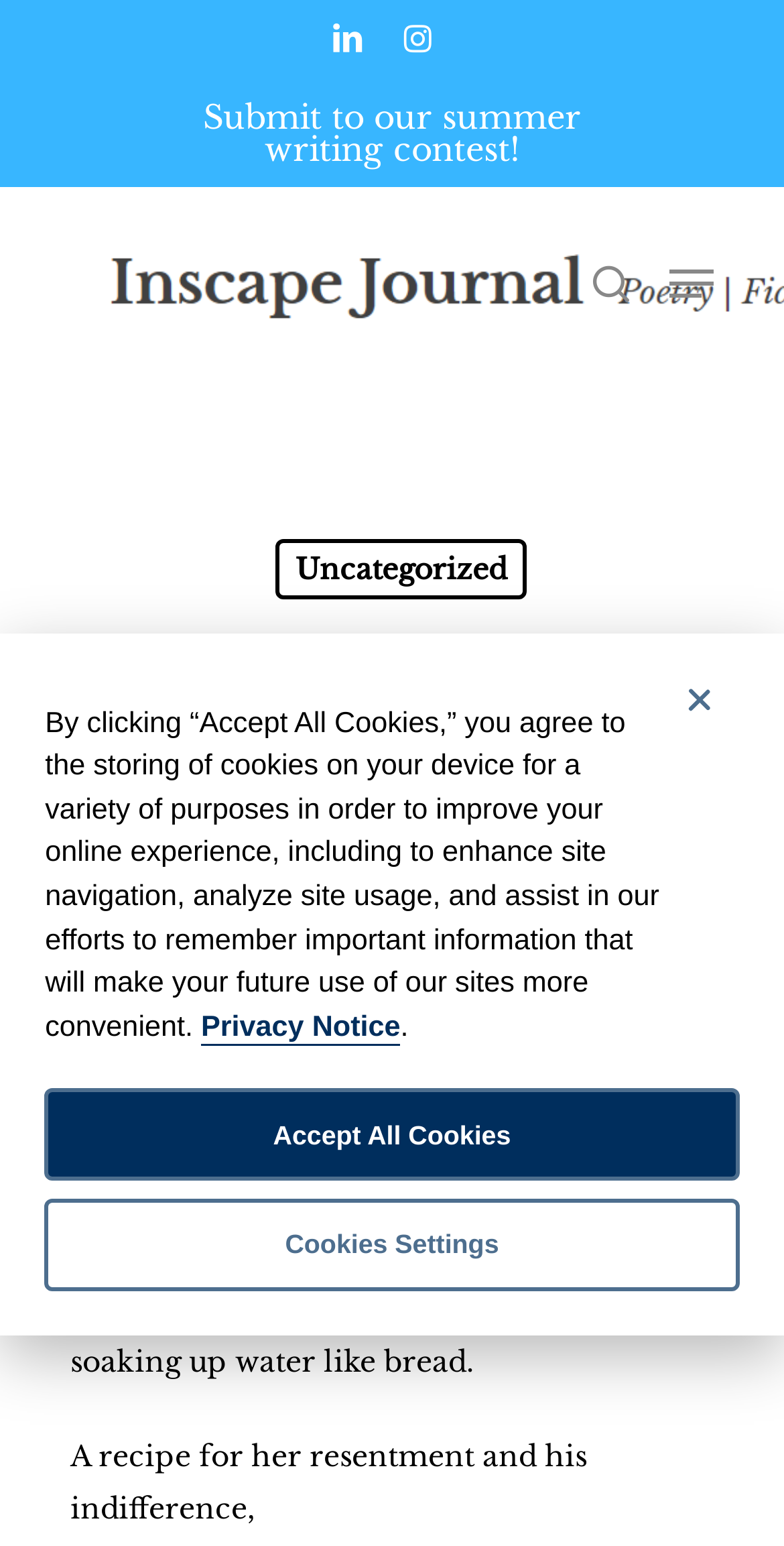Determine the bounding box coordinates of the region I should click to achieve the following instruction: "search for something". Ensure the bounding box coordinates are four float numbers between 0 and 1, i.e., [left, top, right, bottom].

[0.09, 0.224, 0.91, 0.278]